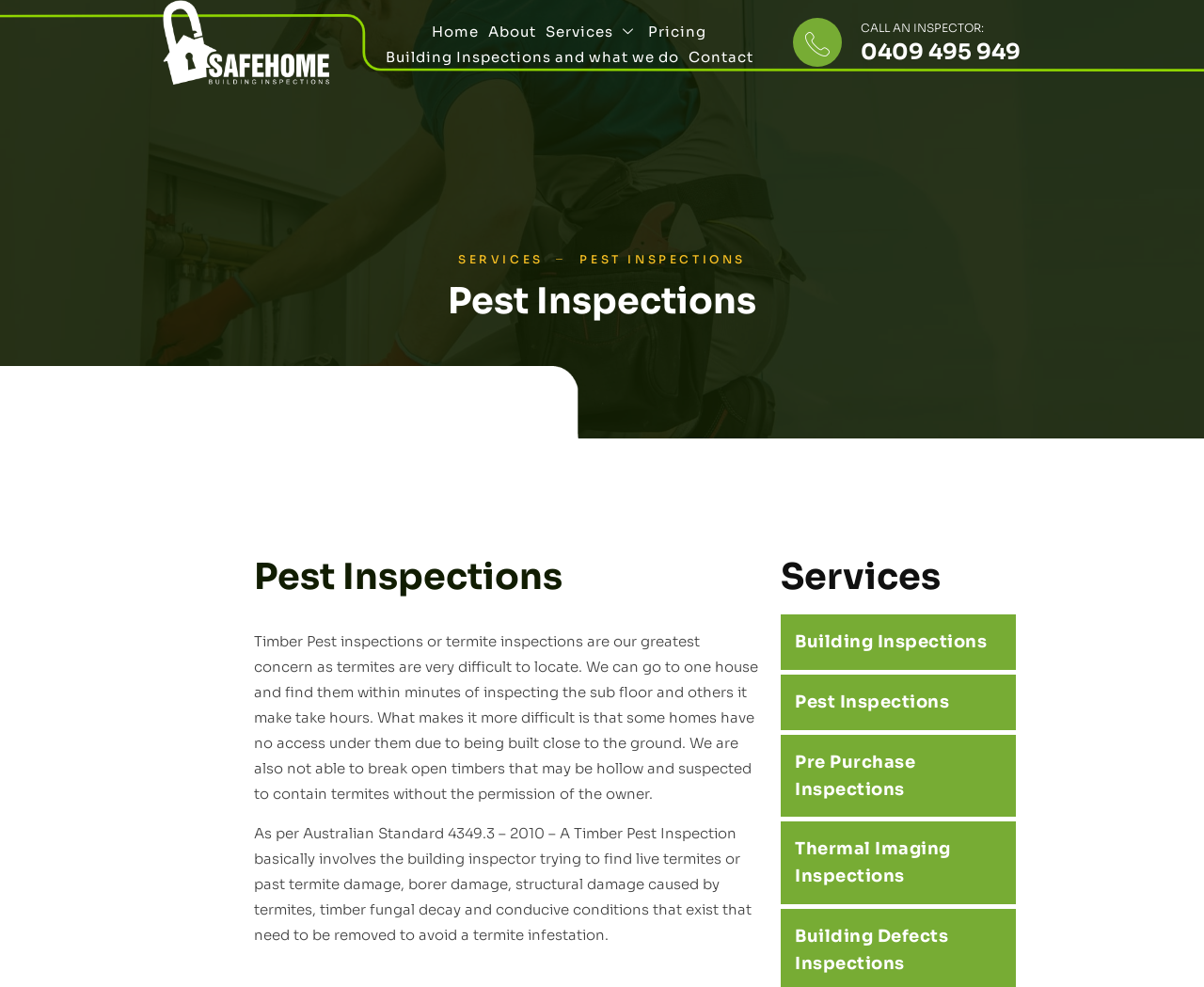Please identify the bounding box coordinates of the element's region that I should click in order to complete the following instruction: "Click on the 'CALL AN INSPECTOR' button". The bounding box coordinates consist of four float numbers between 0 and 1, i.e., [left, top, right, bottom].

[0.659, 0.018, 0.848, 0.068]